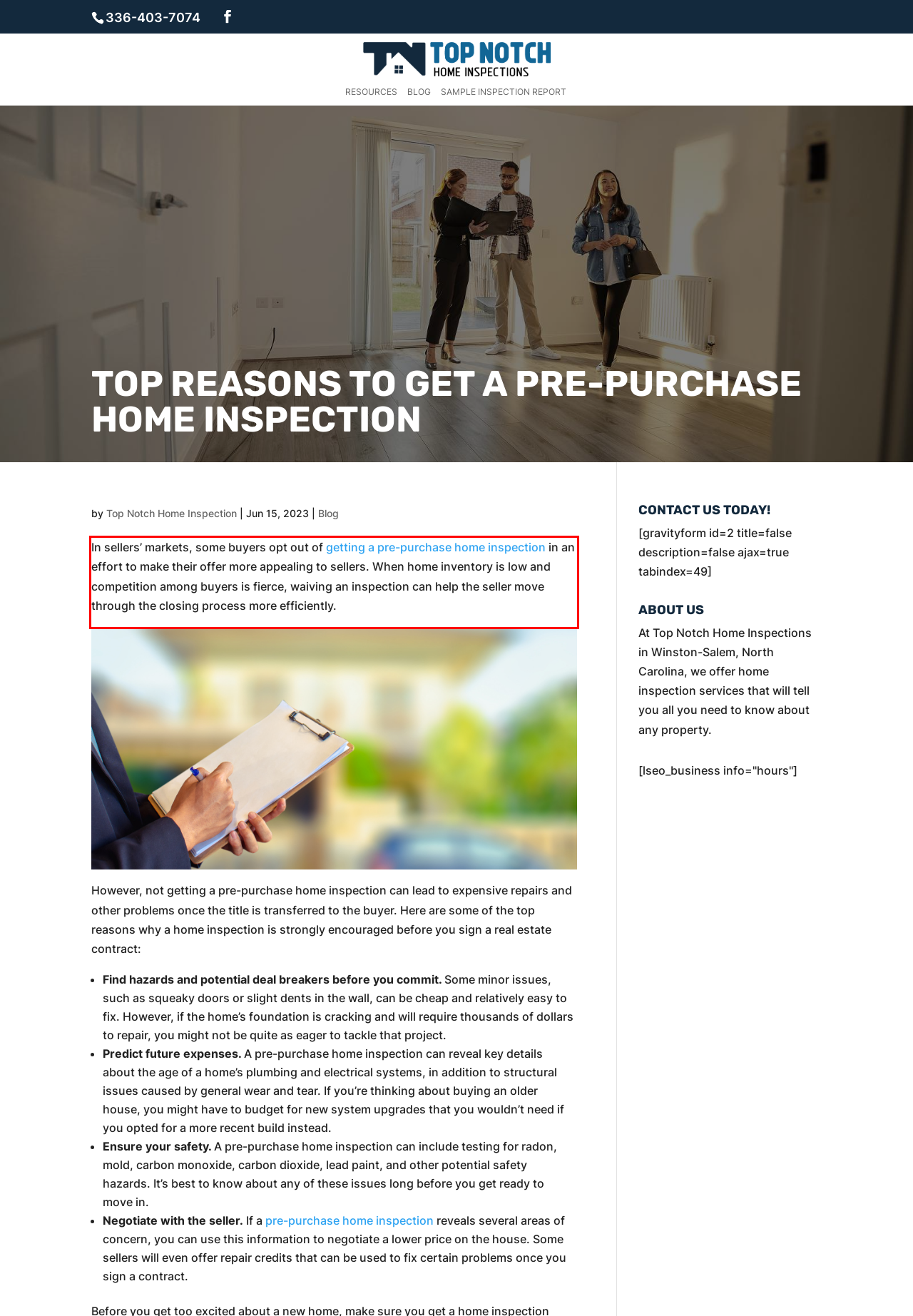From the given screenshot of a webpage, identify the red bounding box and extract the text content within it.

In sellers’ markets, some buyers opt out of getting a pre-purchase home inspection in an effort to make their offer more appealing to sellers. When home inventory is low and competition among buyers is fierce, waiving an inspection can help the seller move through the closing process more efficiently.